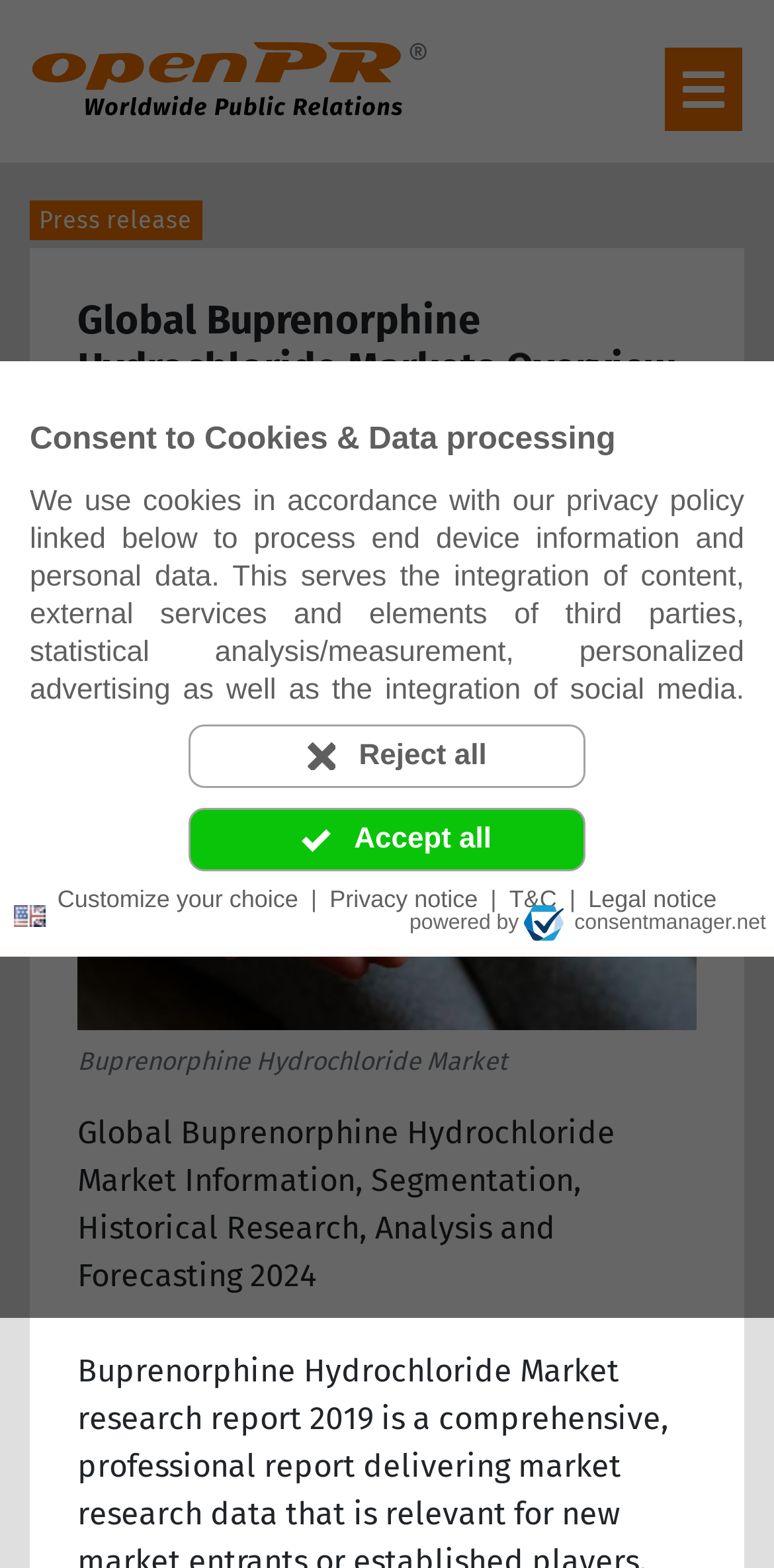Locate the bounding box coordinates of the element that should be clicked to fulfill the instruction: "View phone number".

None